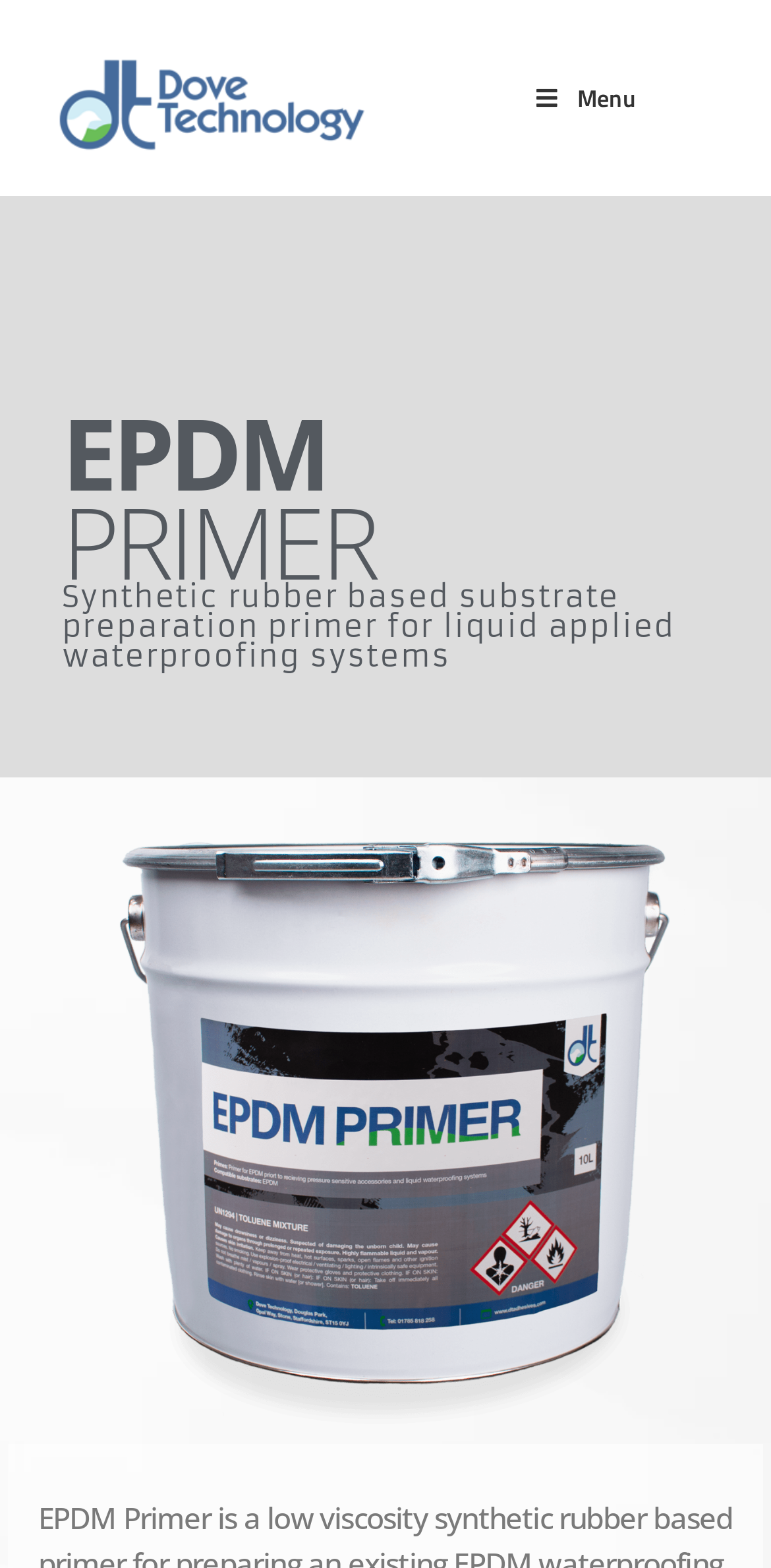Given the description: "alt="Dove Technology logo"", determine the bounding box coordinates of the UI element. The coordinates should be formatted as four float numbers between 0 and 1, [left, top, right, bottom].

[0.07, 0.025, 0.481, 0.109]